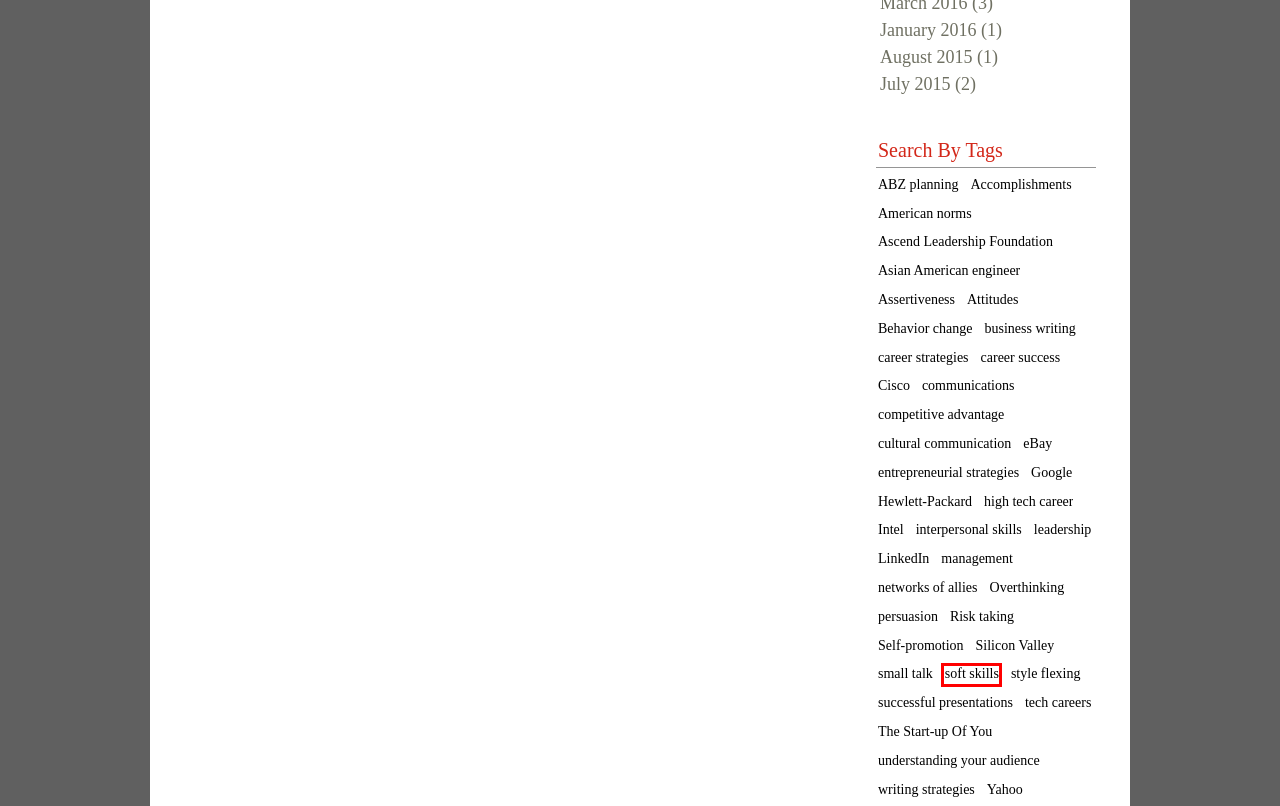You’re provided with a screenshot of a webpage that has a red bounding box around an element. Choose the best matching webpage description for the new page after clicking the element in the red box. The options are:
A. Assertiveness | moving-up-in-america
B. Accomplishments | moving-up-in-america
C. August - 2015
D. persuasion | moving-up-in-america
E. entrepreneurial strategies | moving-up-in-america
F. Cisco | moving-up-in-america
G. Yahoo | moving-up-in-america
H. soft skills | moving-up-in-america

H